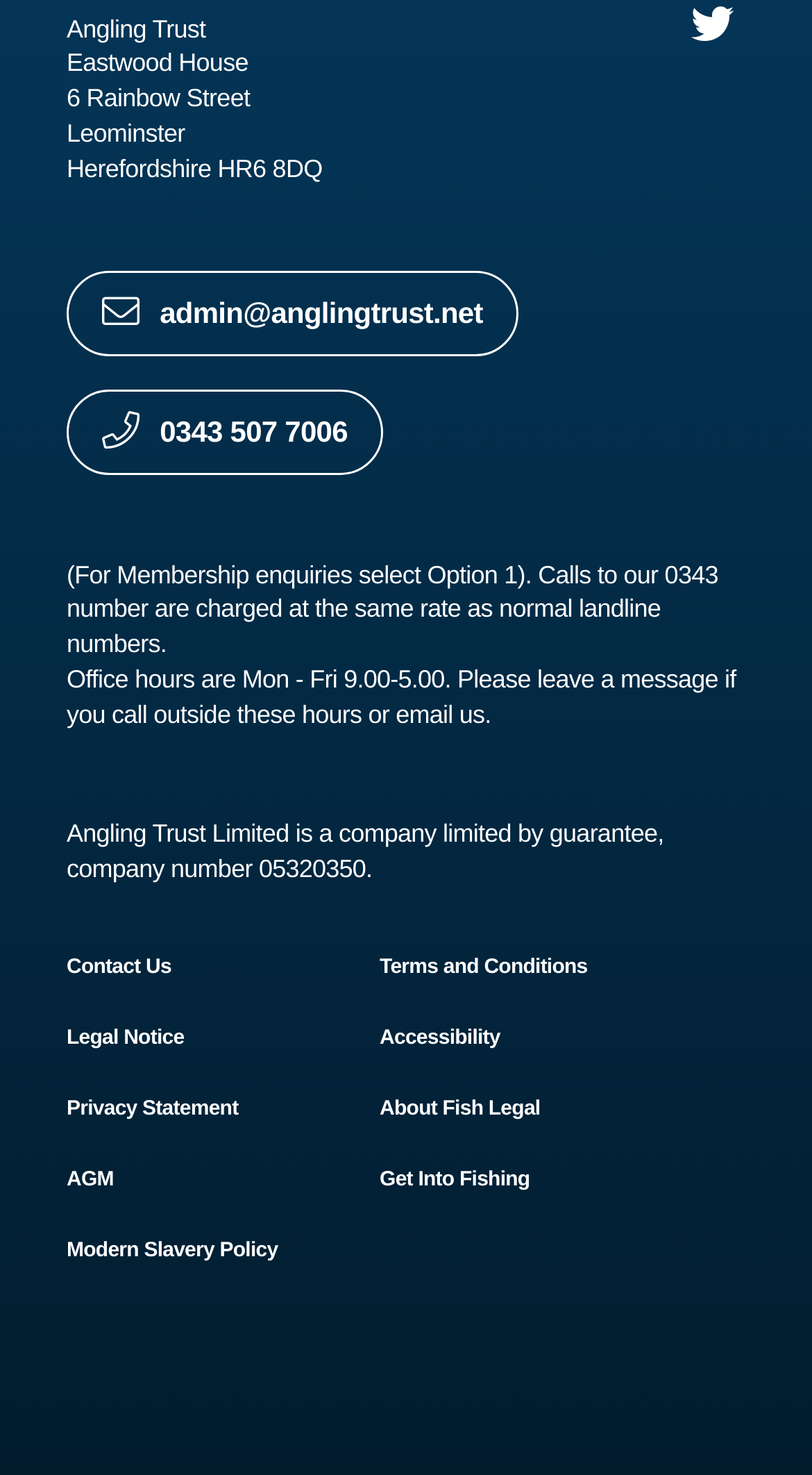Please provide a brief answer to the question using only one word or phrase: 
What is the email address to contact the organization?

admin@anglingtrust.net